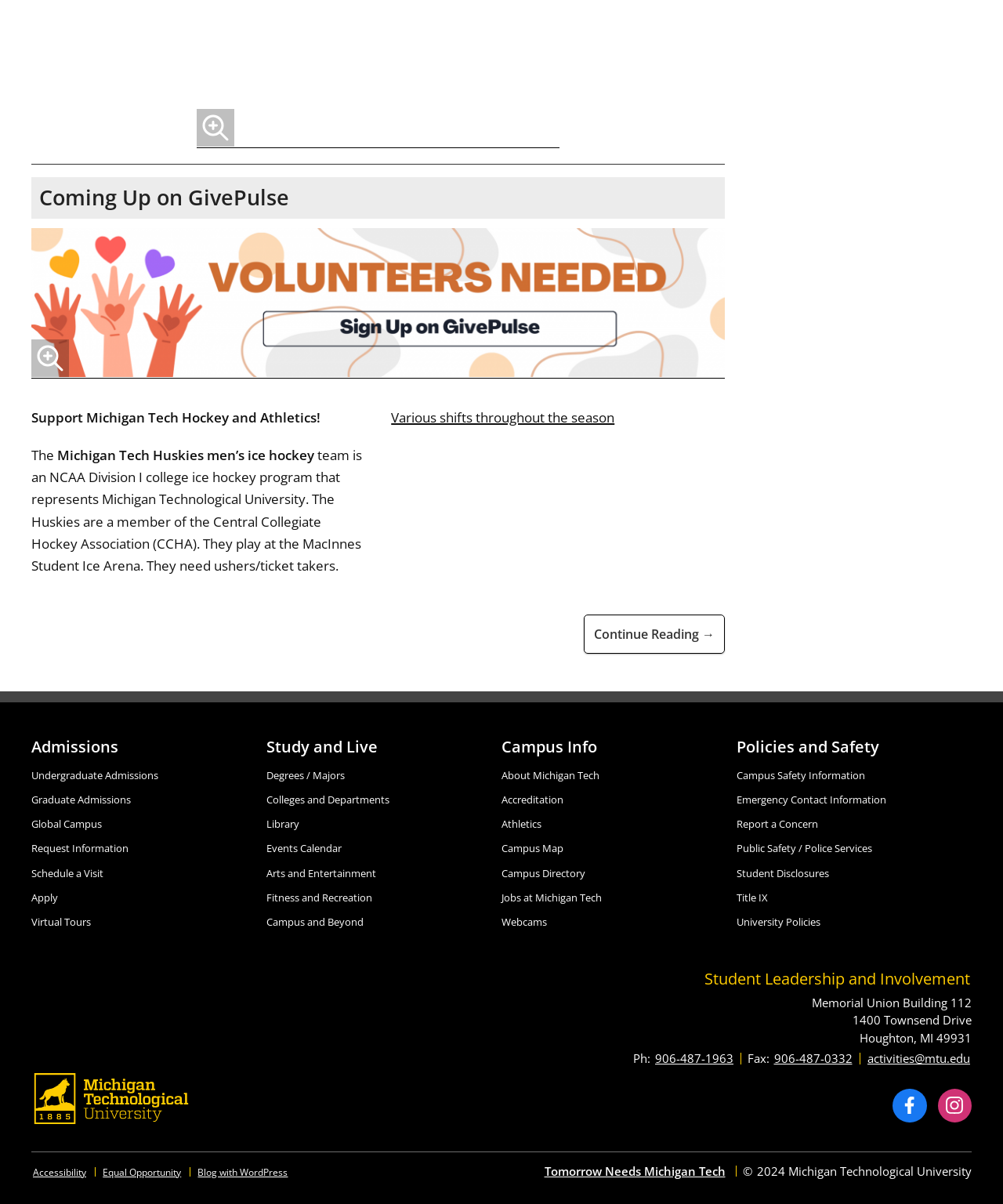Give the bounding box coordinates for the element described by: "Global Campus".

[0.031, 0.678, 0.102, 0.69]